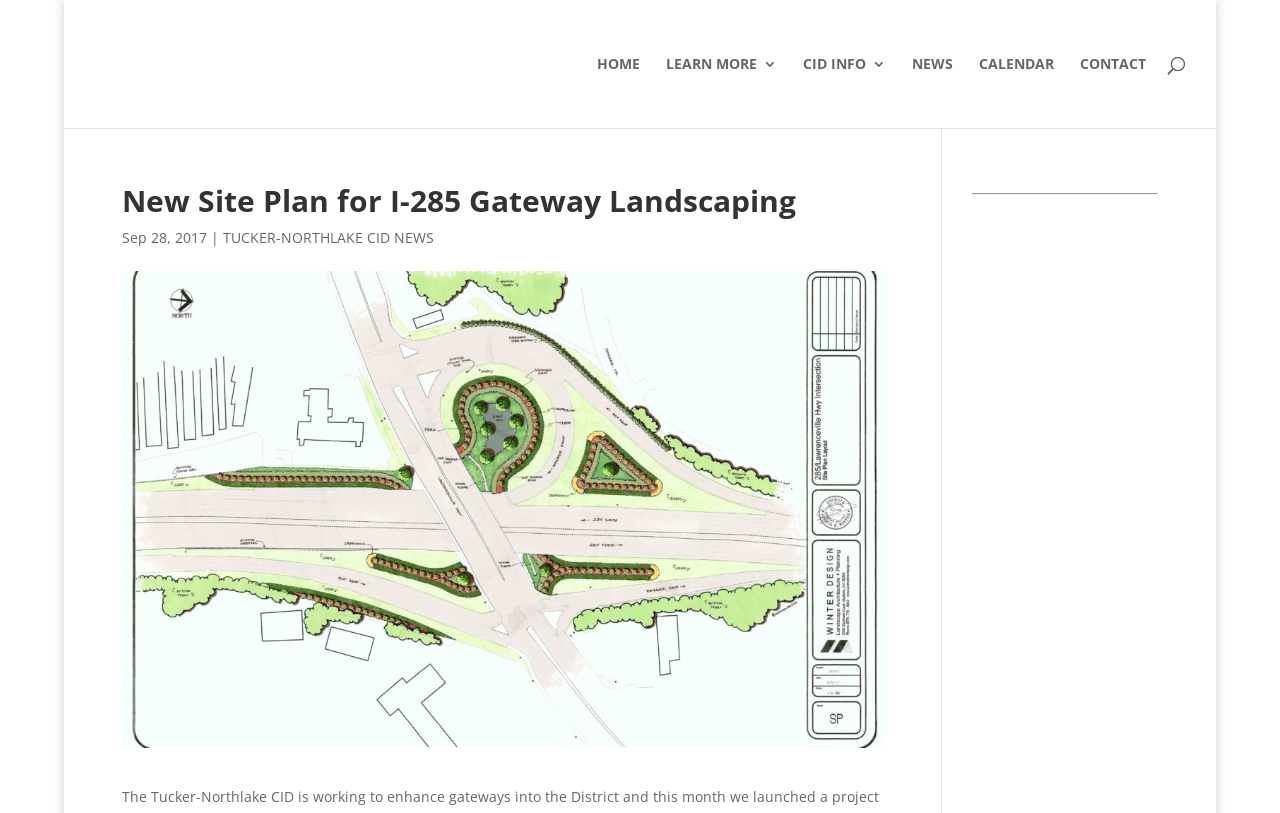What is the purpose of the project mentioned on the webpage?
Answer the question with as much detail as you can, using the image as a reference.

Although the meta description is not to be used to generate questions, it provides context for understanding the webpage. Based on the webpage content, it can be inferred that the project mentioned is related to enhancing gateways, which is also mentioned in the meta description.